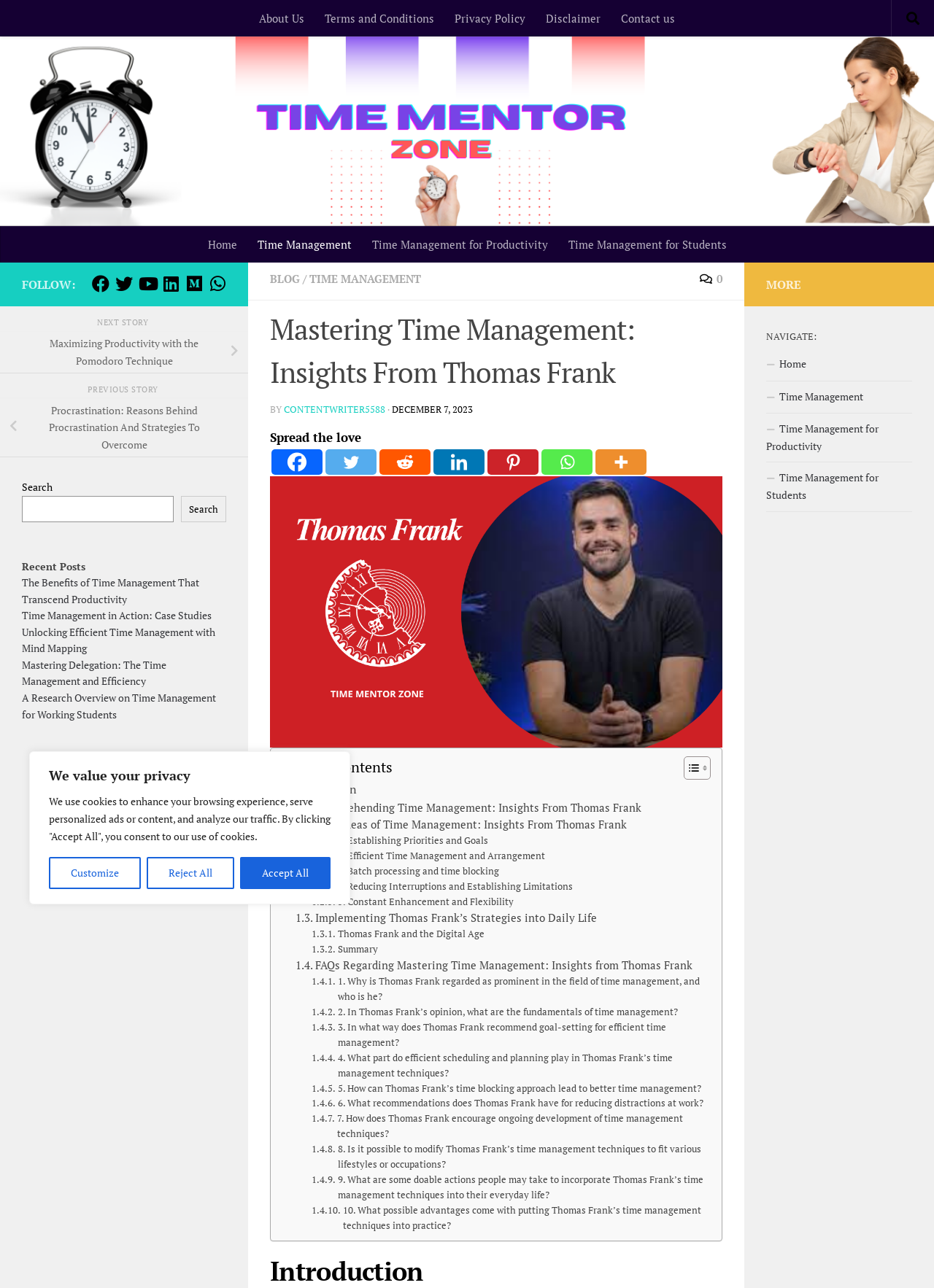Using the information from the screenshot, answer the following question thoroughly:
How many social media platforms are listed to follow?

I counted the number of social media platforms listed to follow by looking at the links with text 'Follow us on Facebook', 'Follow us on Twitter', and so on, and found a total of 8 platforms.